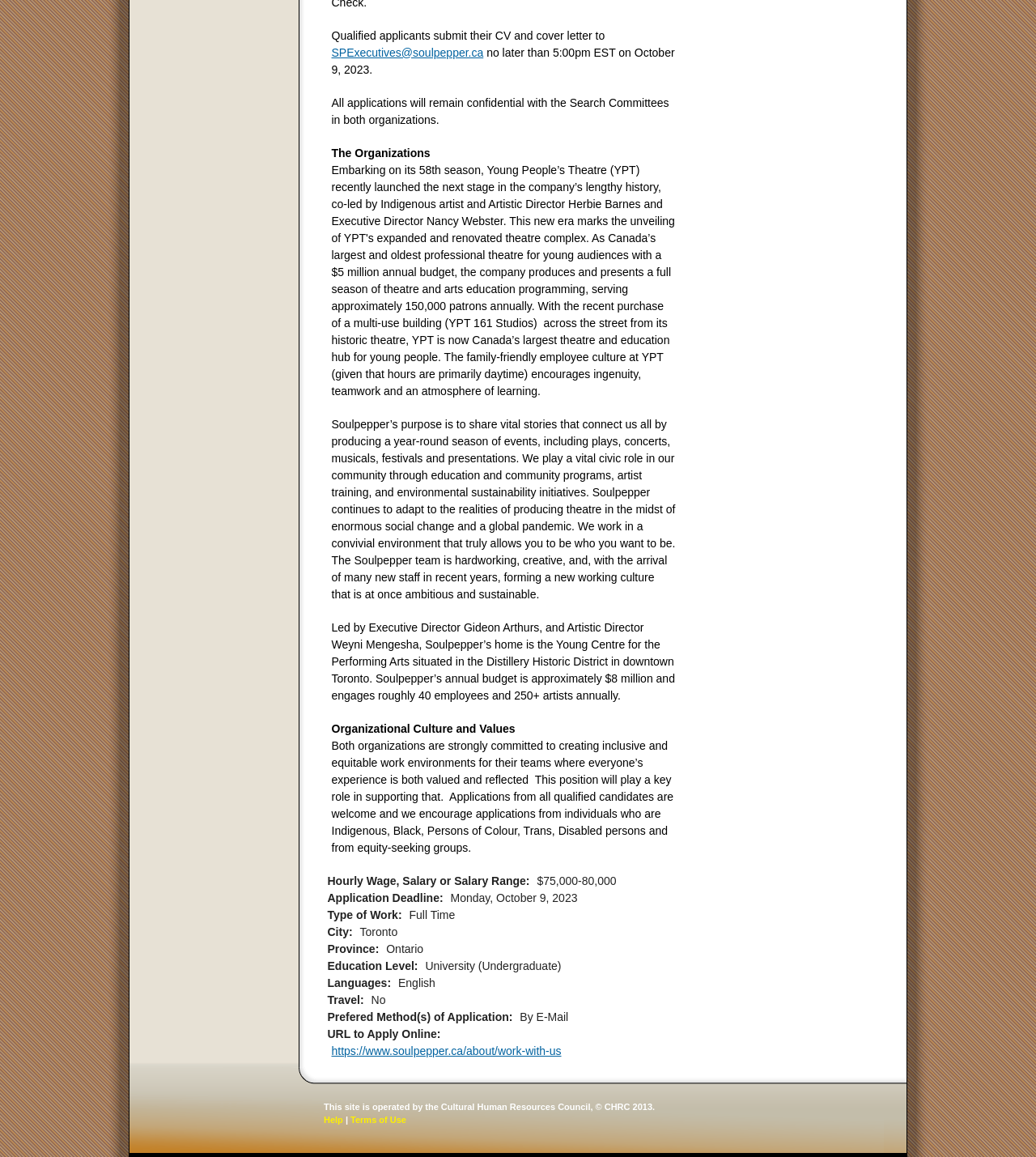What is the location of the job?
Answer the question with as much detail as possible.

I found the answer by looking at the section that lists the job details, where it says 'City:' followed by 'Toronto' and 'Province:' followed by 'Ontario'.